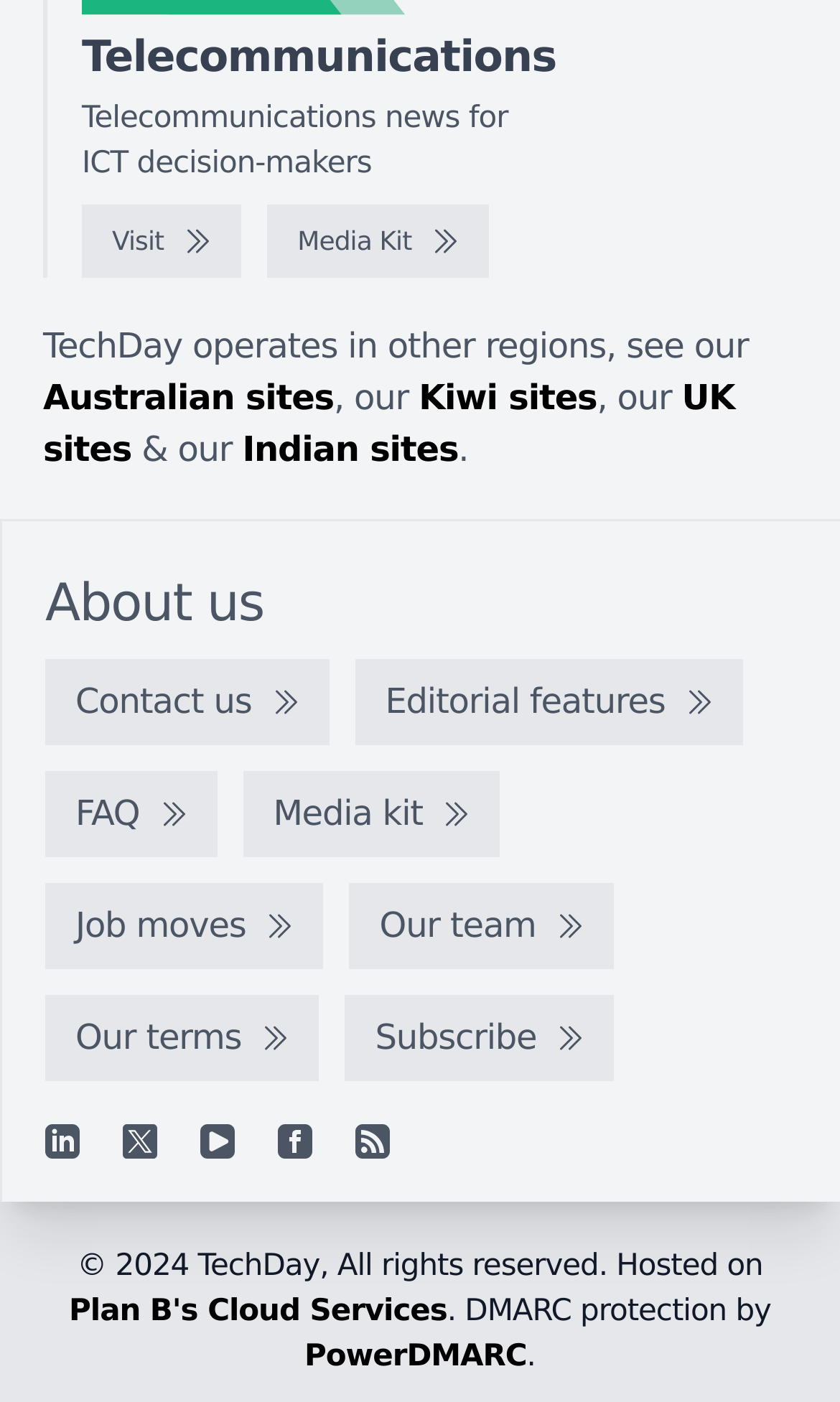Provide the bounding box coordinates for the specified HTML element described in this description: ".st0{stroke:#FFFFFF;stroke-miterlimit:10;} .st1{fill:#FFFFFF;}". The coordinates should be four float numbers ranging from 0 to 1, in the format [left, top, right, bottom].

[0.146, 0.803, 0.187, 0.827]